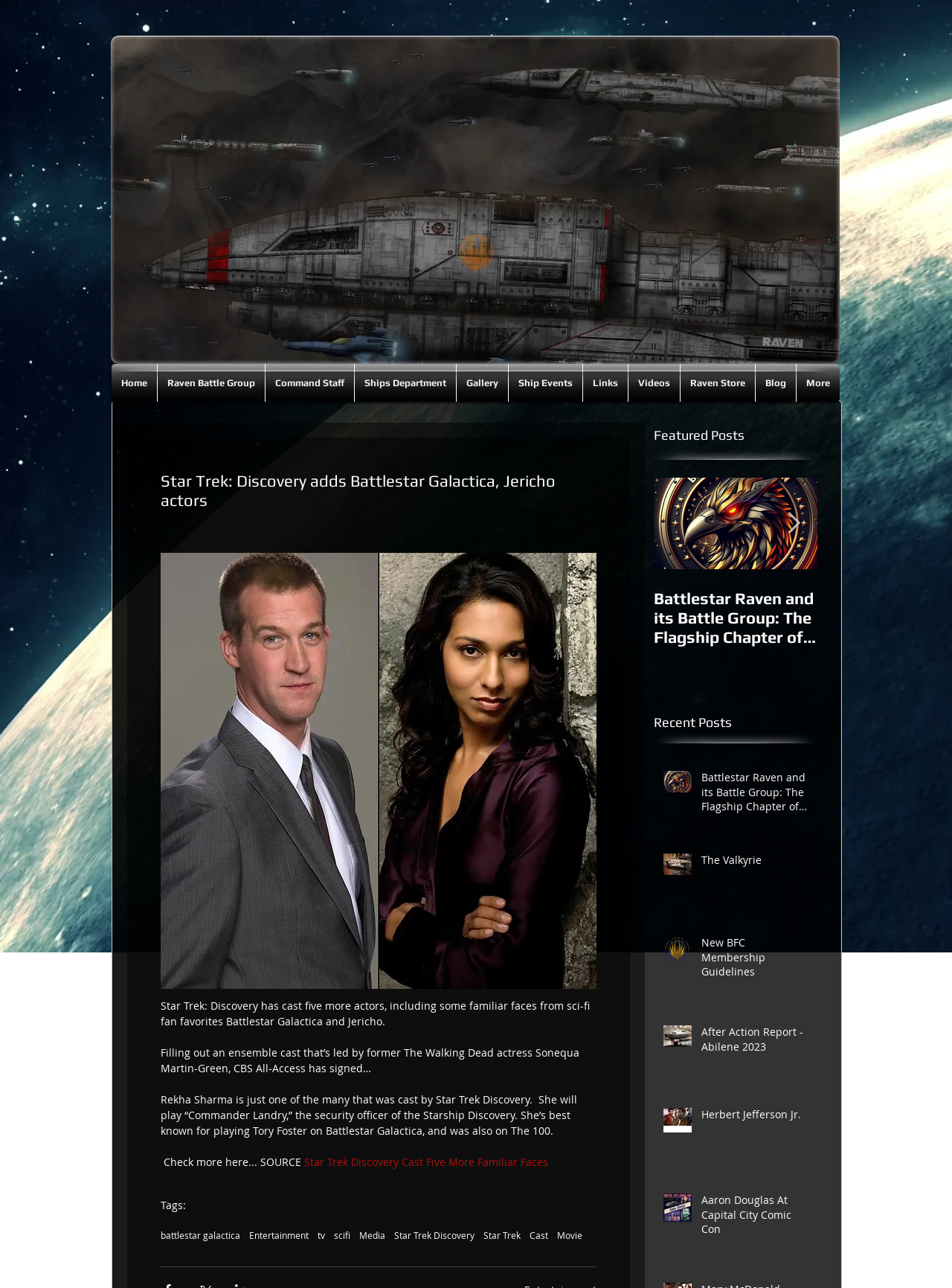Determine the bounding box coordinates of the region I should click to achieve the following instruction: "Visit the 'Home' page". Ensure the bounding box coordinates are four float numbers between 0 and 1, i.e., [left, top, right, bottom].

[0.117, 0.282, 0.165, 0.312]